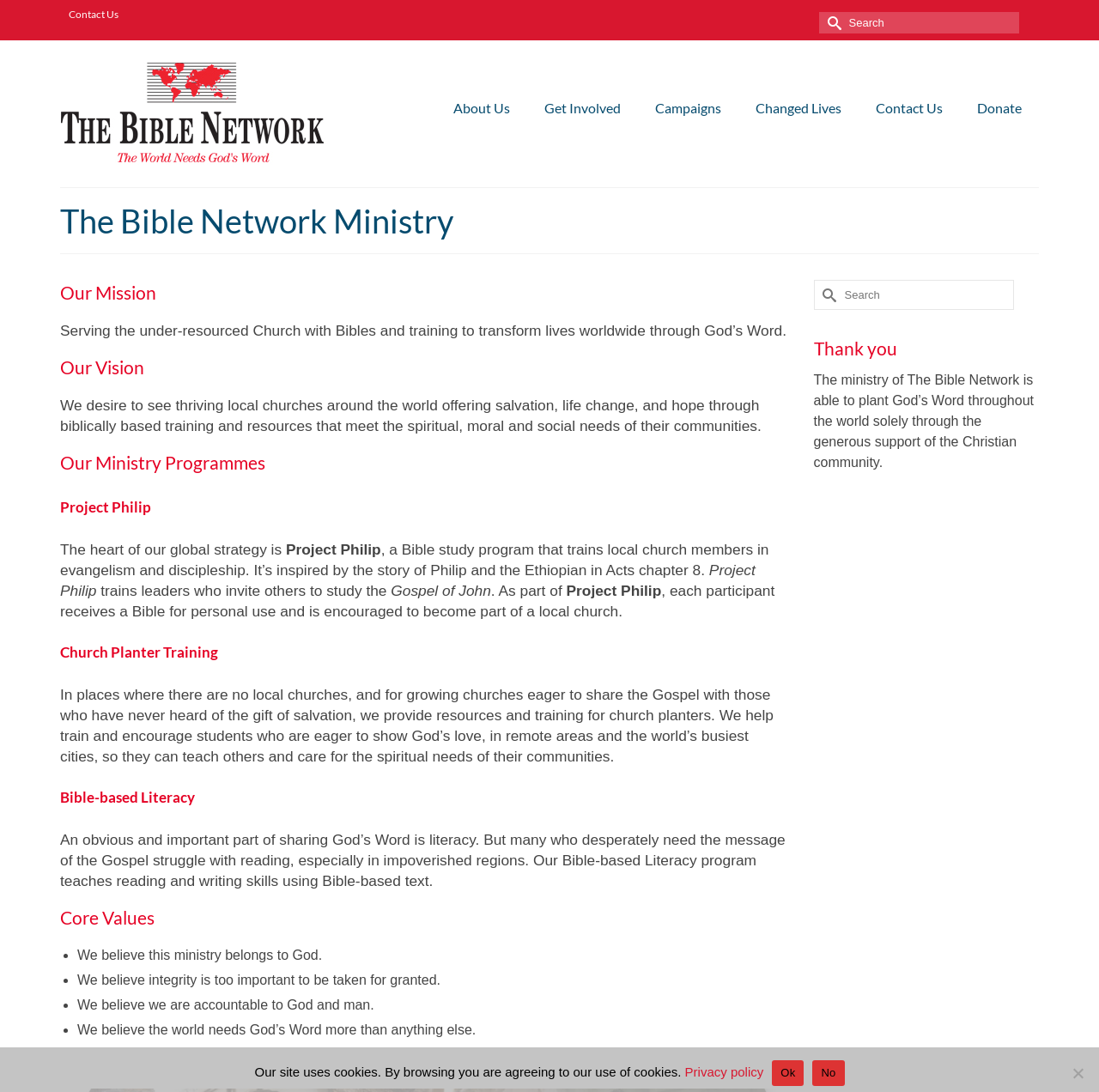Reply to the question below using a single word or brief phrase:
What is the goal of Bible-based Literacy?

Teaching reading and writing skills